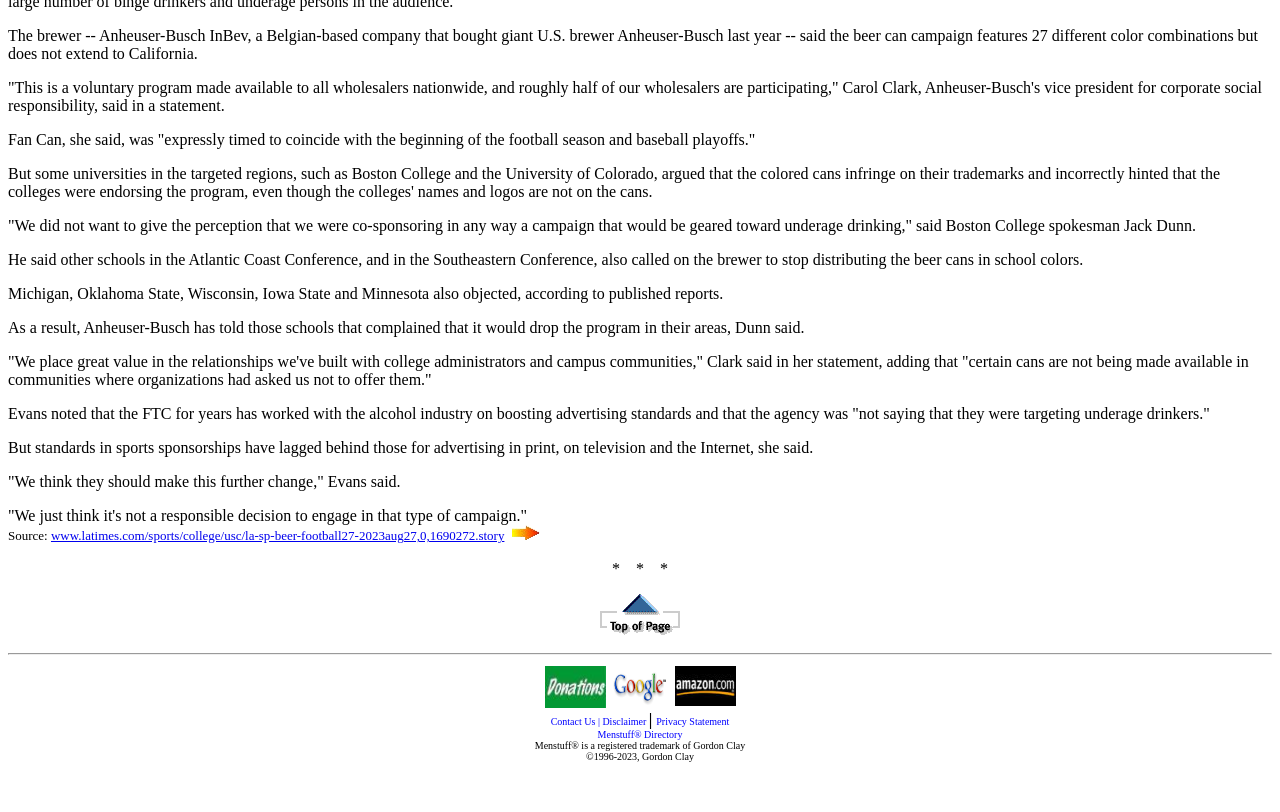What is the name of the vice president for corporate social responsibility at Anheuser-Busch?
Answer the question with a thorough and detailed explanation.

The article quotes Carol Clark, Anheuser-Busch's vice president for corporate social responsibility, in the second paragraph, identifying her as the person holding this position.